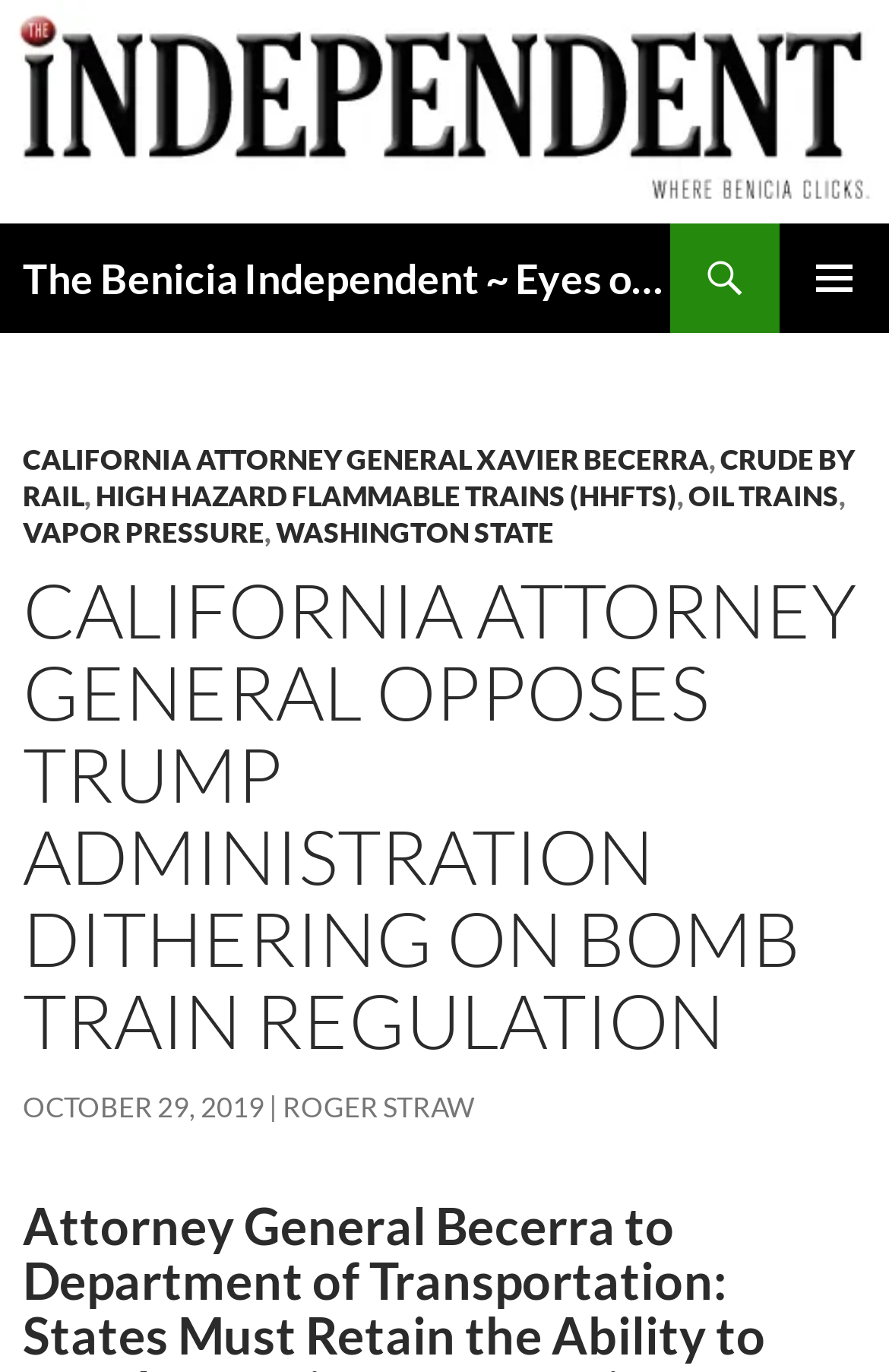Find the bounding box coordinates of the clickable region needed to perform the following instruction: "Open the primary menu". The coordinates should be provided as four float numbers between 0 and 1, i.e., [left, top, right, bottom].

[0.877, 0.163, 1.0, 0.243]